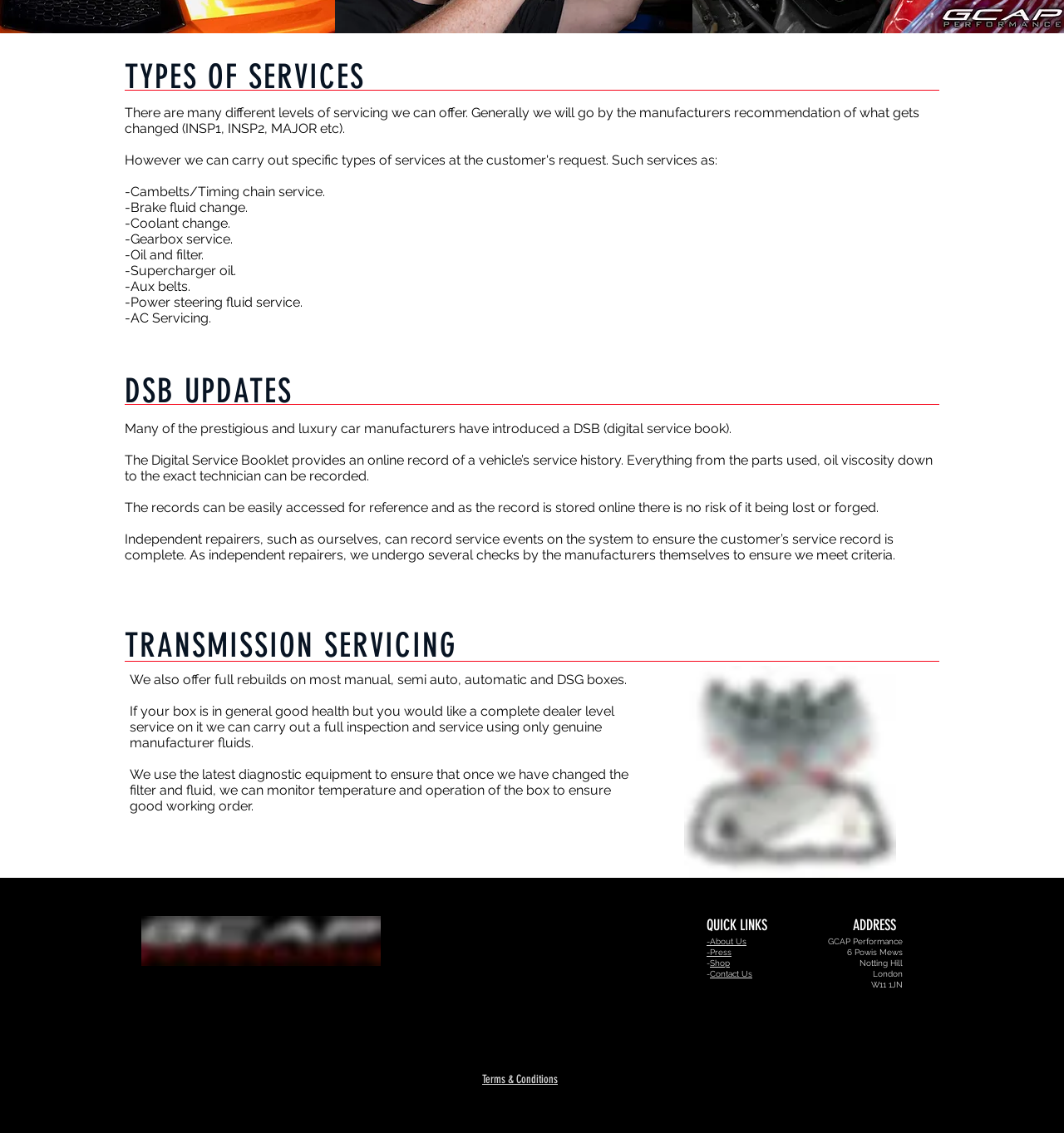Find the bounding box coordinates for the HTML element described in this sentence: "aria-label="Twitter Clean"". Provide the coordinates as four float numbers between 0 and 1, in the format [left, top, right, bottom].

[0.811, 0.944, 0.828, 0.96]